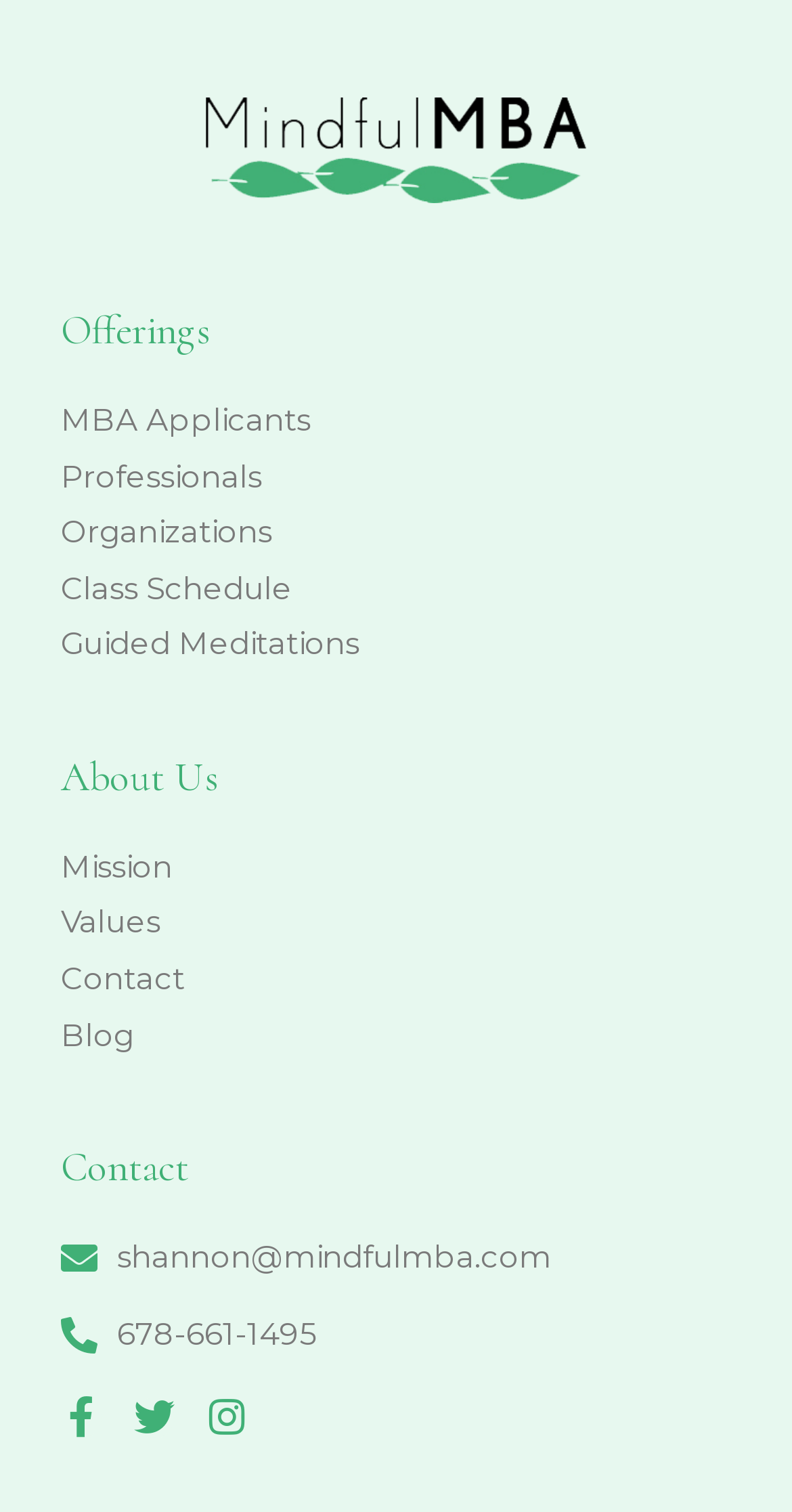What is the email address provided?
Using the details from the image, give an elaborate explanation to answer the question.

I looked at the contact information and found that the email address provided is 'shannon@mindfulmba.com'.